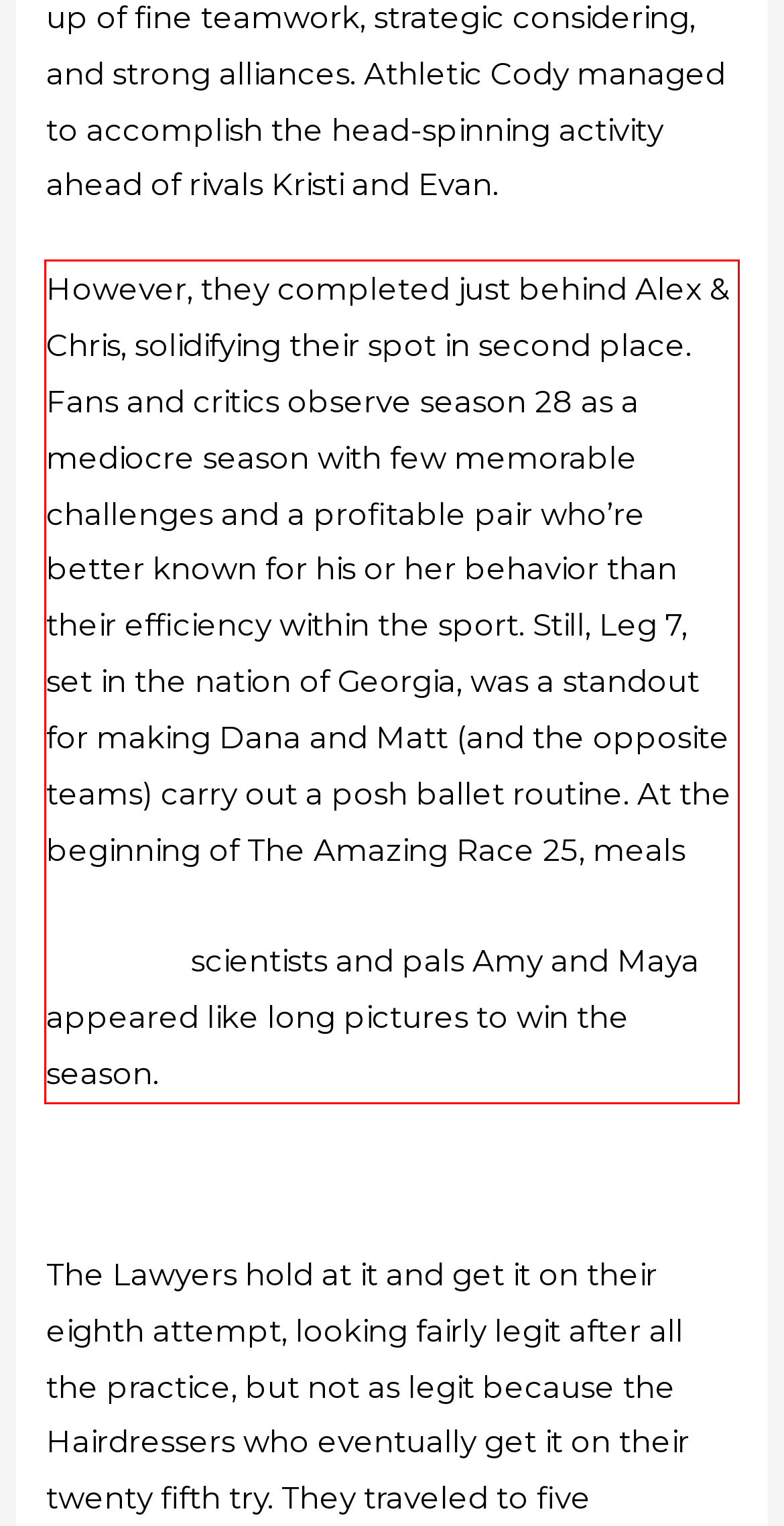In the given screenshot, locate the red bounding box and extract the text content from within it.

However, they completed just behind Alex & Chris, solidifying their spot in second place. Fans and critics observe season 28 as a mediocre season with few memorable challenges and a profitable pair who’re better known for his or her behavior than their efficiency within the sport. Still, Leg 7, set in the nation of Georgia, was a standout for making Dana and Matt (and the opposite teams) carry out a posh ballet routine. At the beginning of The Amazing Race 25, meals https://www.datingwebreviews.com/bangpals-review/ scientists and pals Amy and Maya appeared like long pictures to win the season.